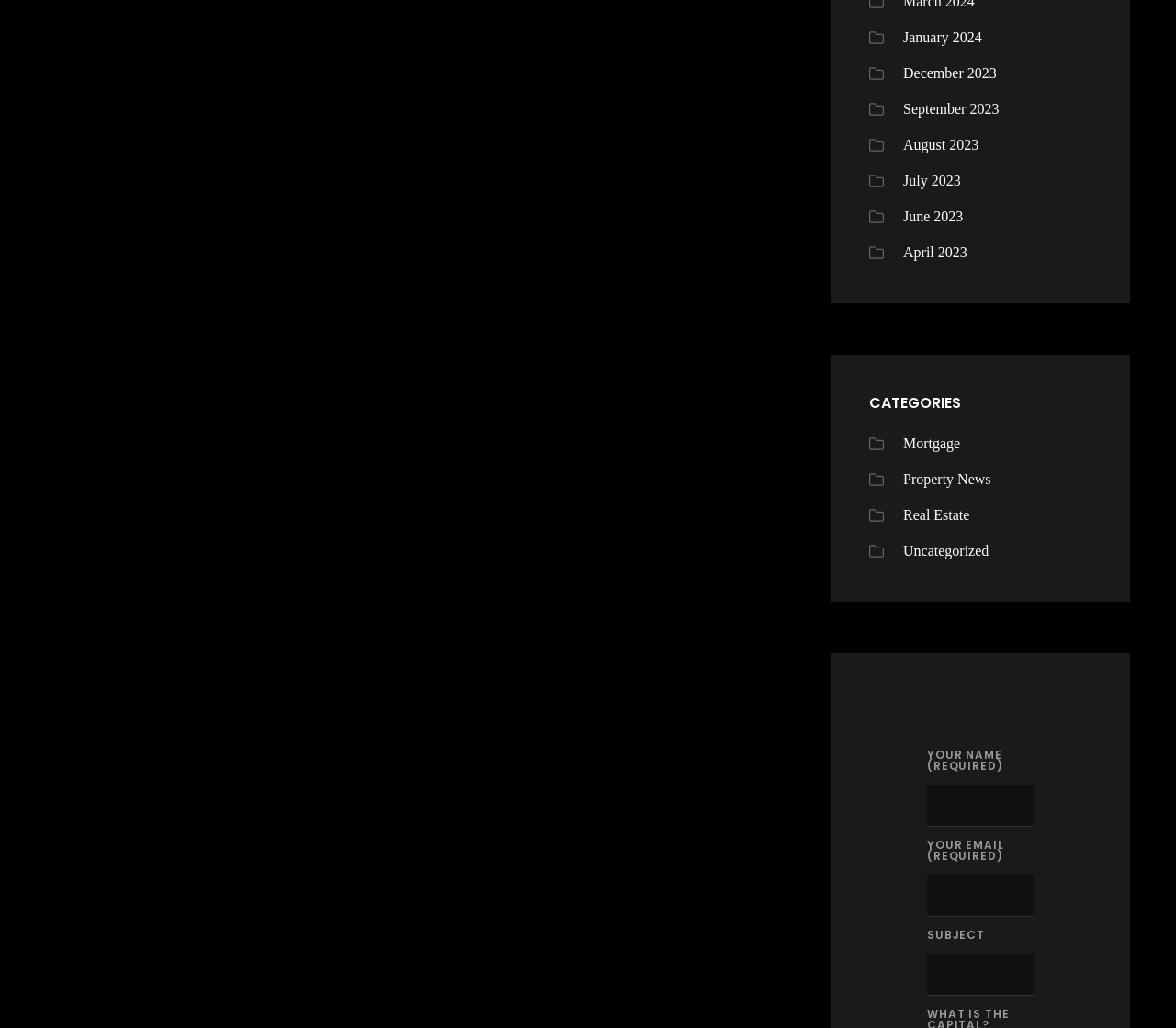Consider the image and give a detailed and elaborate answer to the question: 
What is the required information to submit on the webpage?

I found two textbox elements with the 'required' attribute set to True, which have corresponding static text elements with text contents of 'YOUR NAME (REQUIRED)' and 'YOUR EMAIL (REQUIRED)'. This suggests that the user's name and email are required information to submit on the webpage.